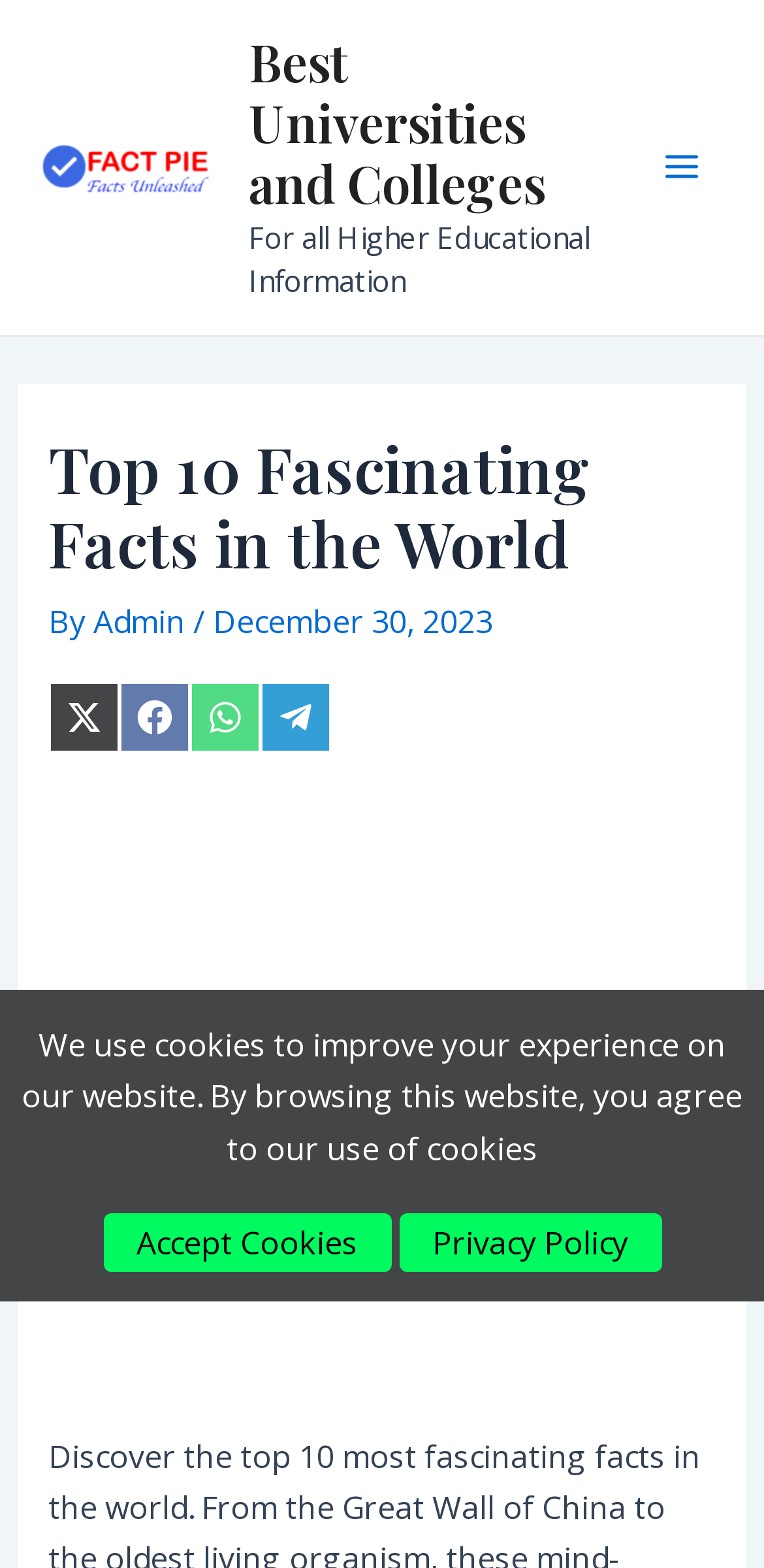Provide the bounding box coordinates of the HTML element described as: "Best Universities and Colleges". The bounding box coordinates should be four float numbers between 0 and 1, i.e., [left, top, right, bottom].

[0.326, 0.018, 0.713, 0.139]